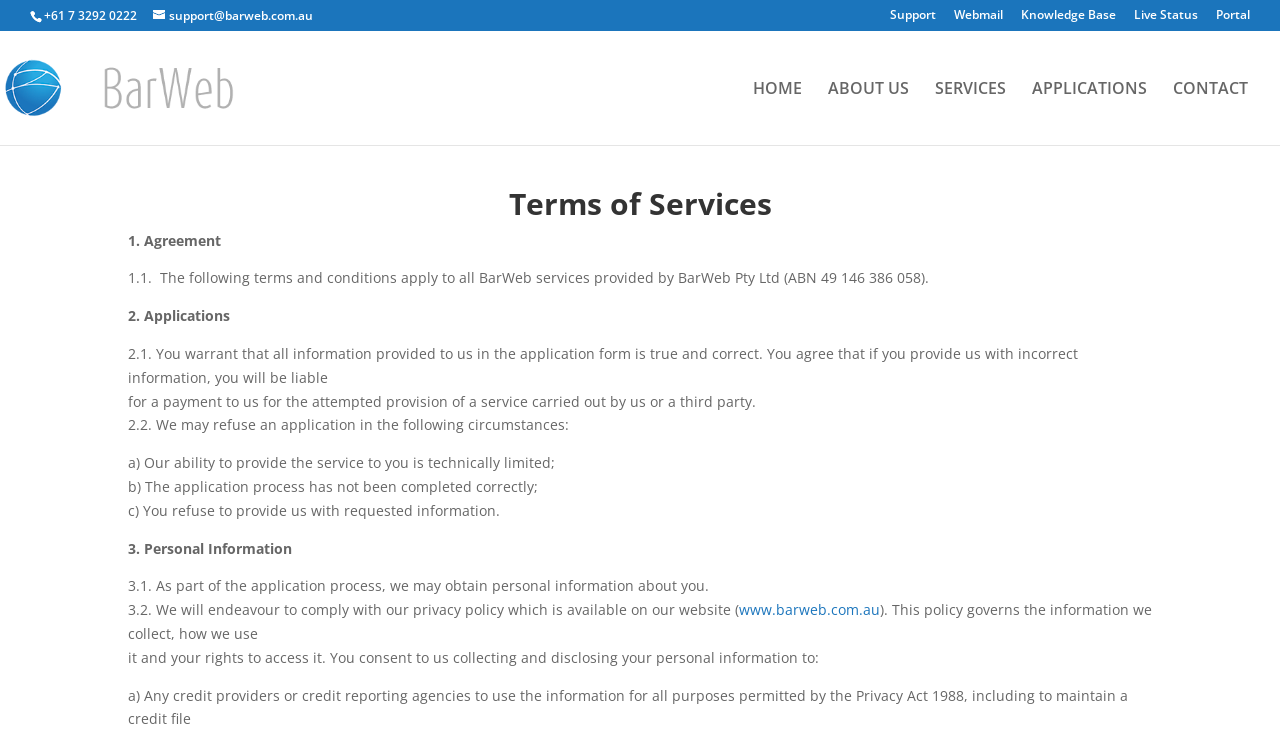Using the given description, provide the bounding box coordinates formatted as (top-left x, top-left y, bottom-right x, bottom-right y), with all values being floating point numbers between 0 and 1. Description: support@barweb.com.au

[0.12, 0.01, 0.245, 0.033]